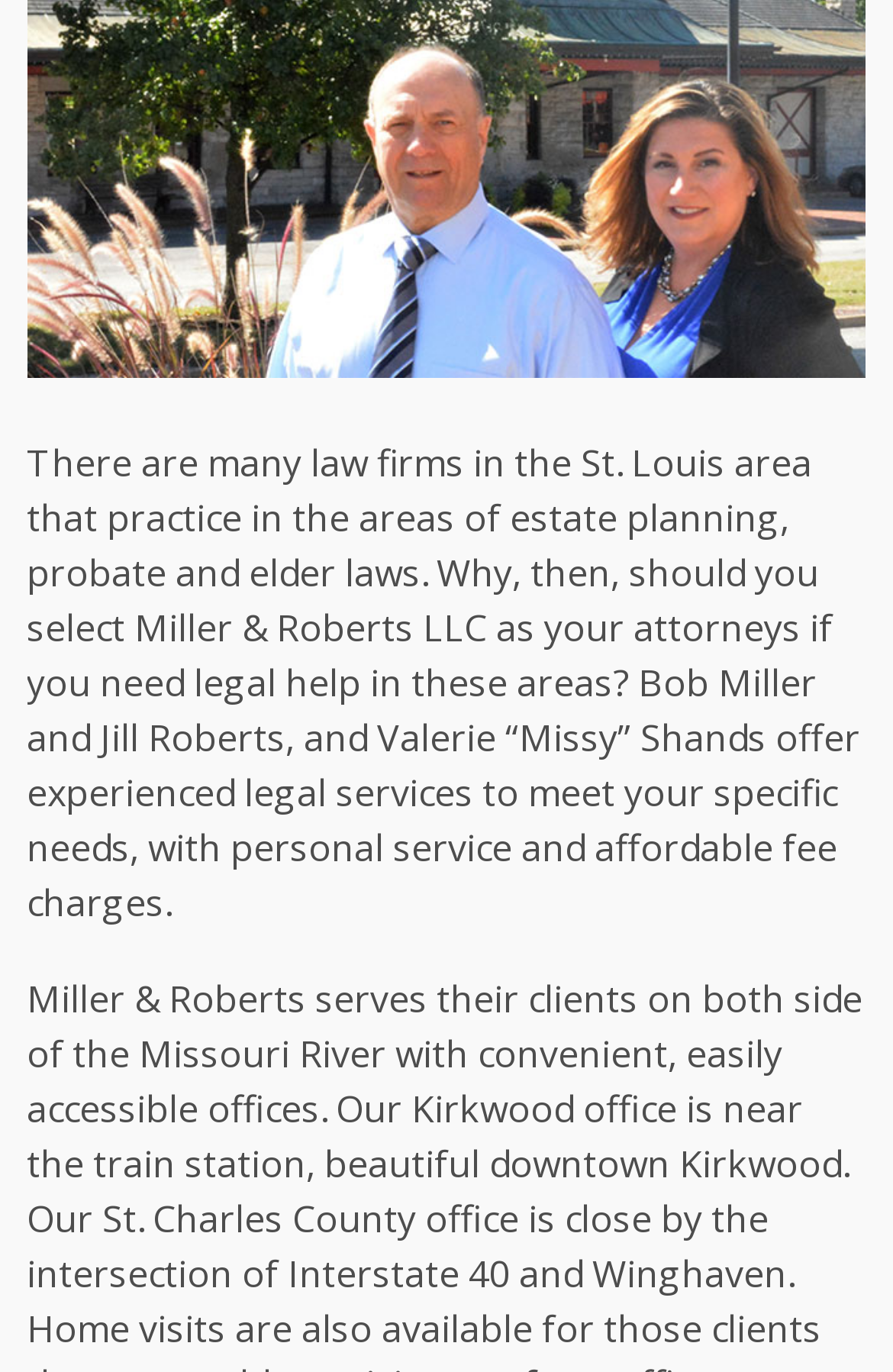How many services are listed?
Using the image, answer in one word or phrase.

5